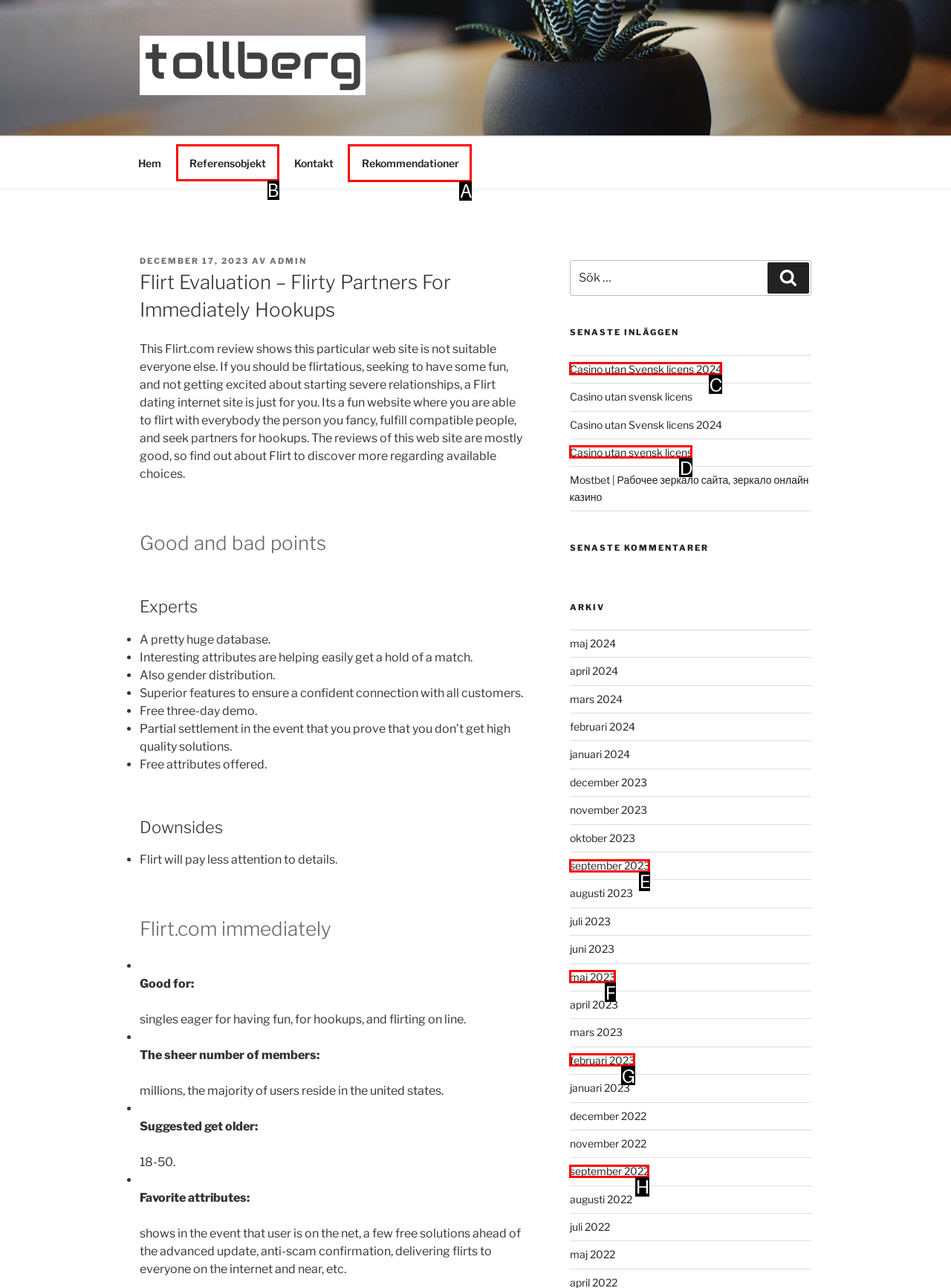Provide the letter of the HTML element that you need to click on to perform the task: Click on the 'Rekommendationer' link.
Answer with the letter corresponding to the correct option.

A